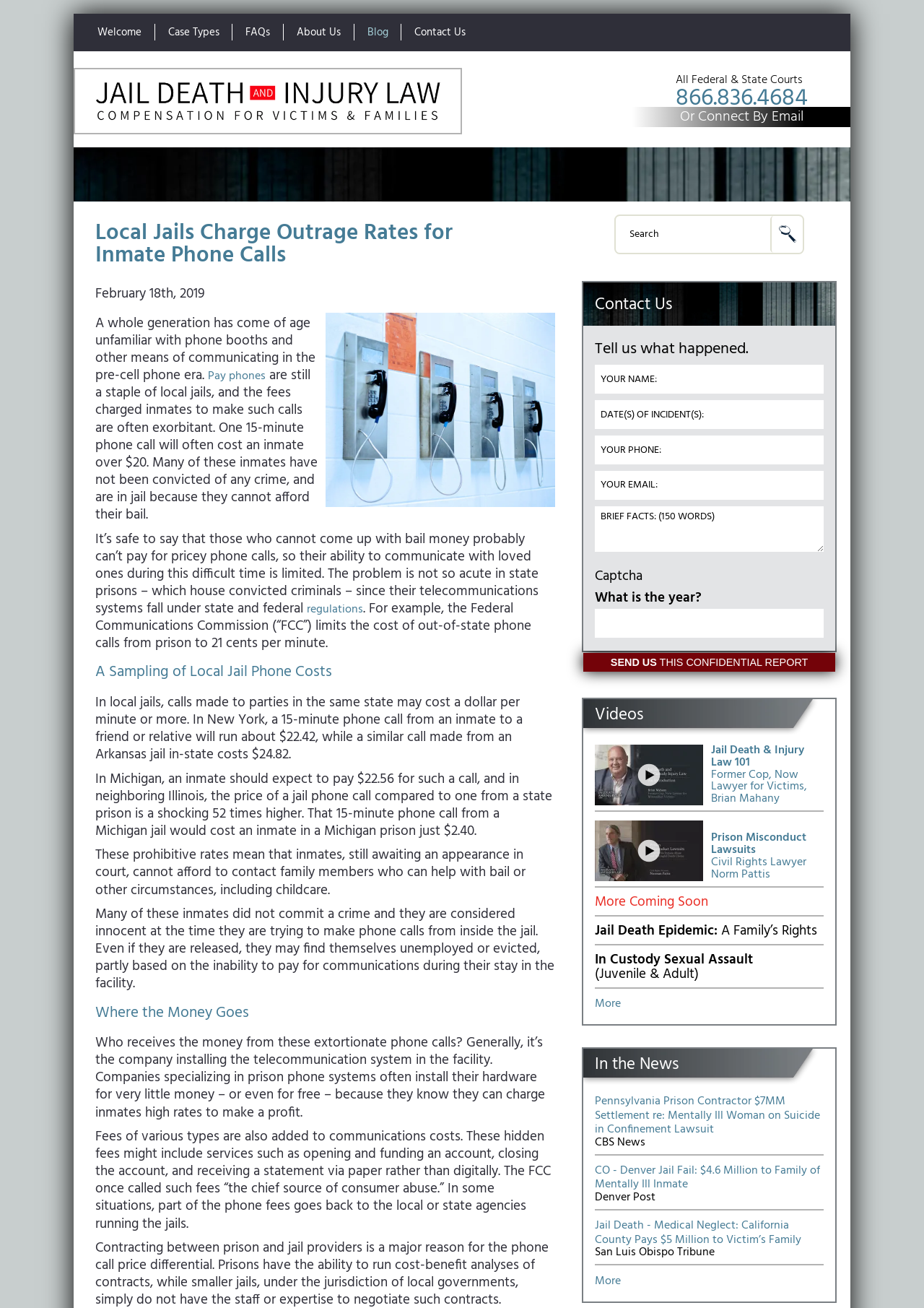Generate an in-depth caption that captures all aspects of the webpage.

This webpage is about local jails and inmate phone calls. At the top, there are several links to different sections of the website, including "Welcome", "FAQs", "About Us", "Blog", and "Contact Us". Below these links, there is a header with the title "Local Jails Charge Outrage Rates for Inmate Phone Calls".

The main content of the webpage is divided into several sections. The first section discusses the high cost of phone calls in local jails, with a 15-minute call costing over $20. This is compared to the lower cost of phone calls in state prisons, which are regulated by the Federal Communications Commission. The section also mentions that many inmates are unable to afford these high rates, making it difficult for them to communicate with loved ones.

The next section provides a sampling of local jail phone costs, with examples from New York, Arkansas, Michigan, and Illinois. The costs vary widely, with some jails charging over $20 for a 15-minute call.

The following section is titled "Where the Money Goes" and discusses how the companies that install telecommunication systems in jails make a profit from the high phone rates. These companies often install their systems for little or no cost, knowing they can charge inmates high rates. The section also mentions that some of the phone fees go back to the local or state agencies running the jails.

On the right side of the webpage, there is a search box and a contact form where users can enter their information and a brief description of their incident. Below the contact form, there are several links to videos, including "Jail Death & Injury Law 101" and "Prison Misconduct Lawsuits".

Further down the webpage, there are several headings, including "Videos", "In the News", and "Jail Death Epidemic". The "In the News" section features links to news articles about prison settlements and lawsuits.